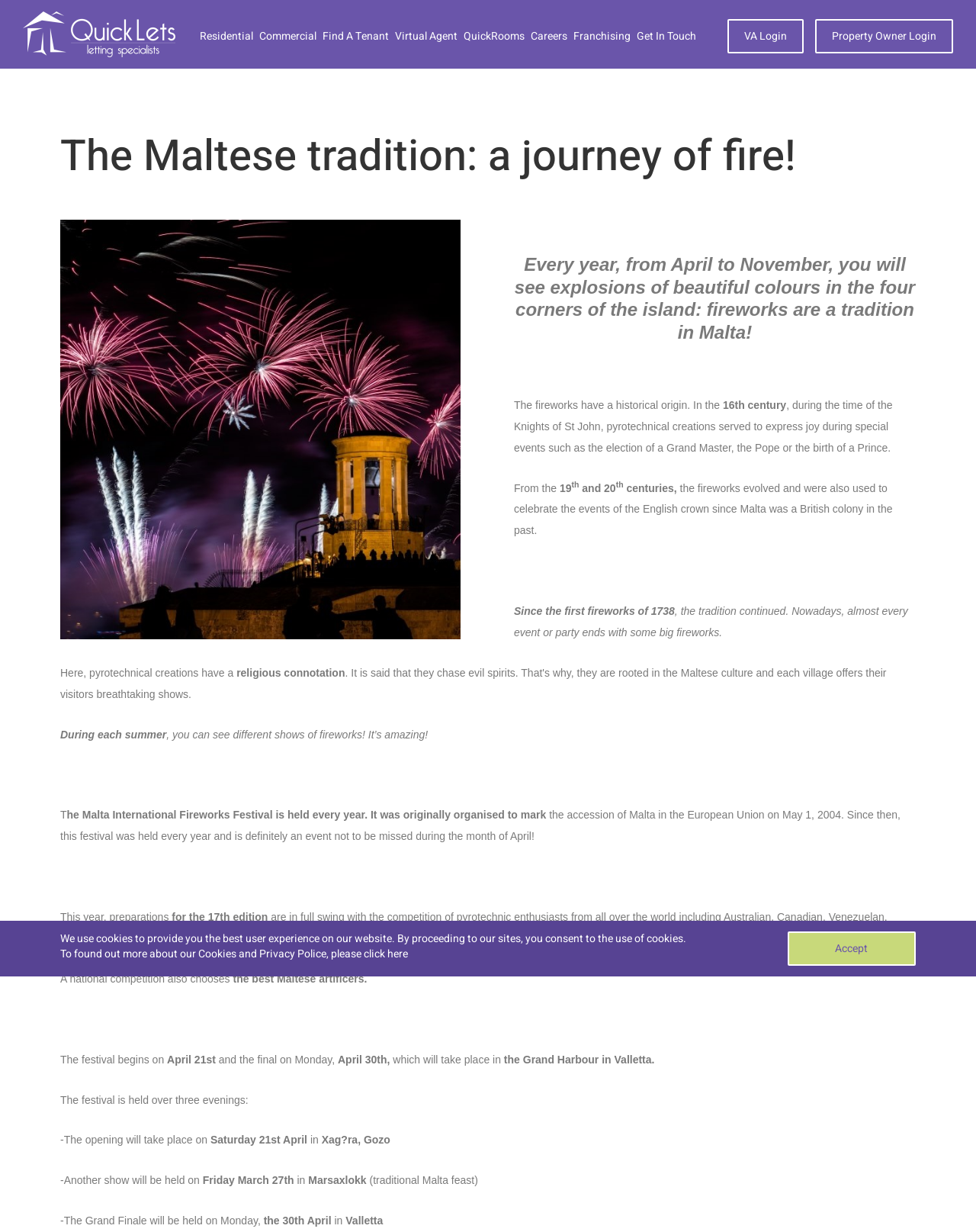Carefully examine the image and provide an in-depth answer to the question: How many evenings is the festival held over?

The webpage states that 'The festival is held over three evenings...' This clearly indicates that the festival is held over three evenings.